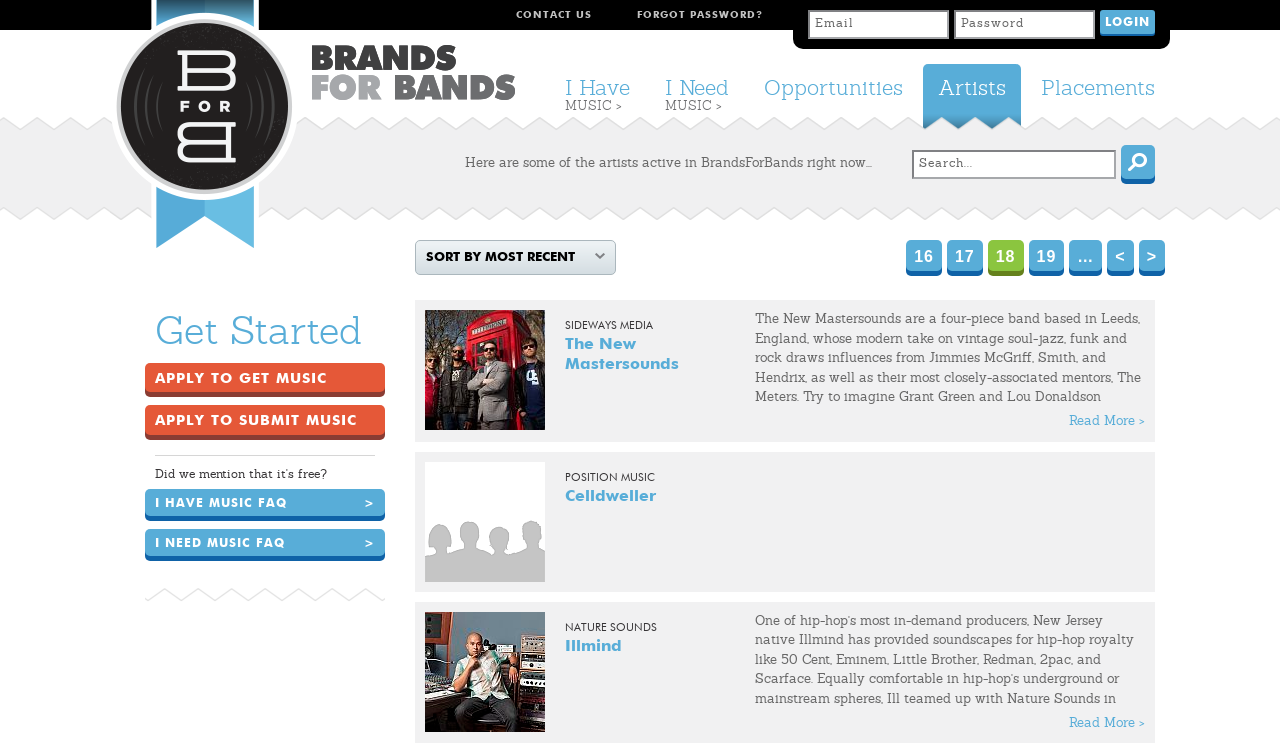Respond to the following question with a brief word or phrase:
What is the purpose of the 'Login' button?

To log in to the website